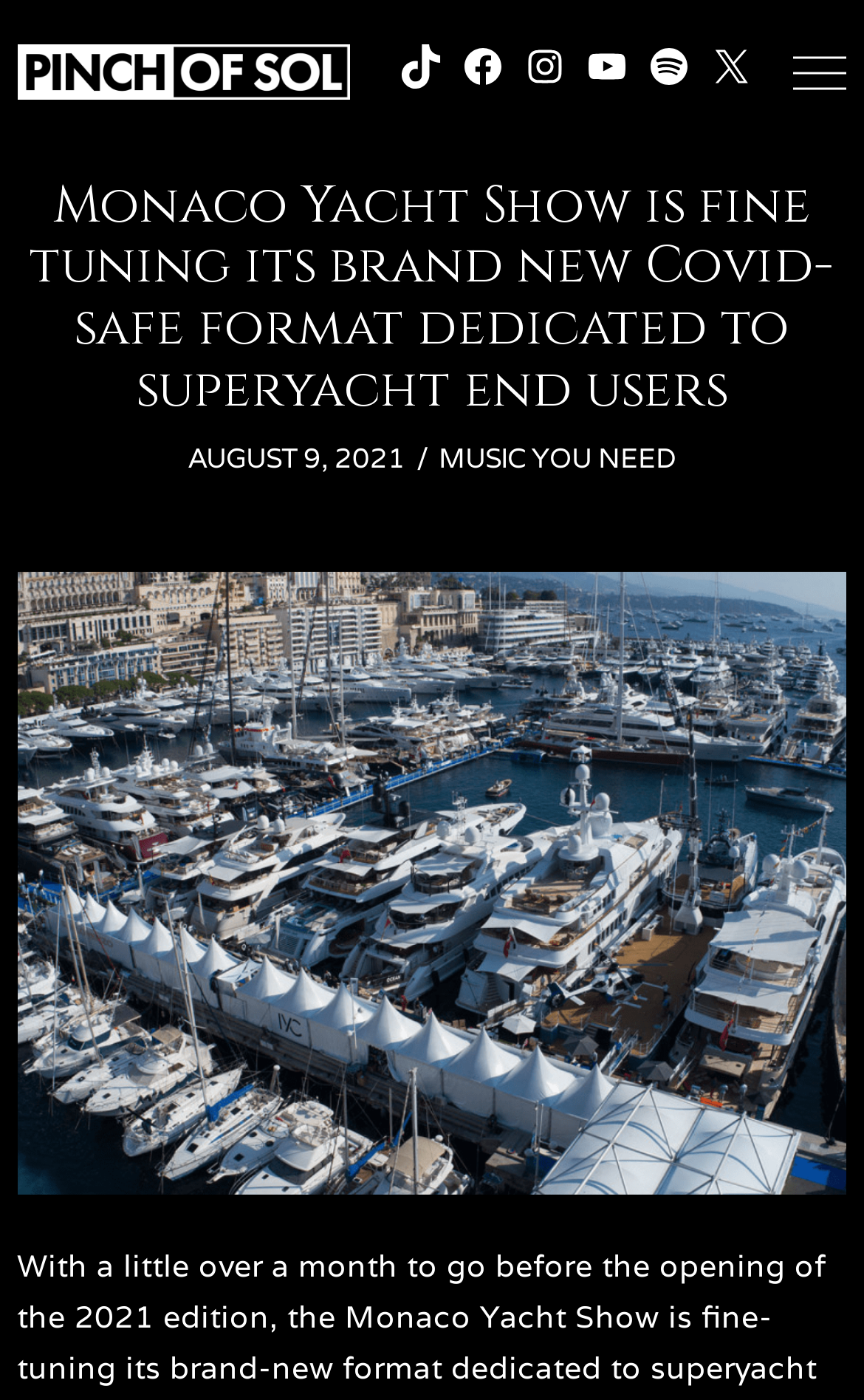What is the main title displayed on this webpage?

Monaco Yacht Show is fine tuning its brand new Covid-safe format dedicated to superyacht end users